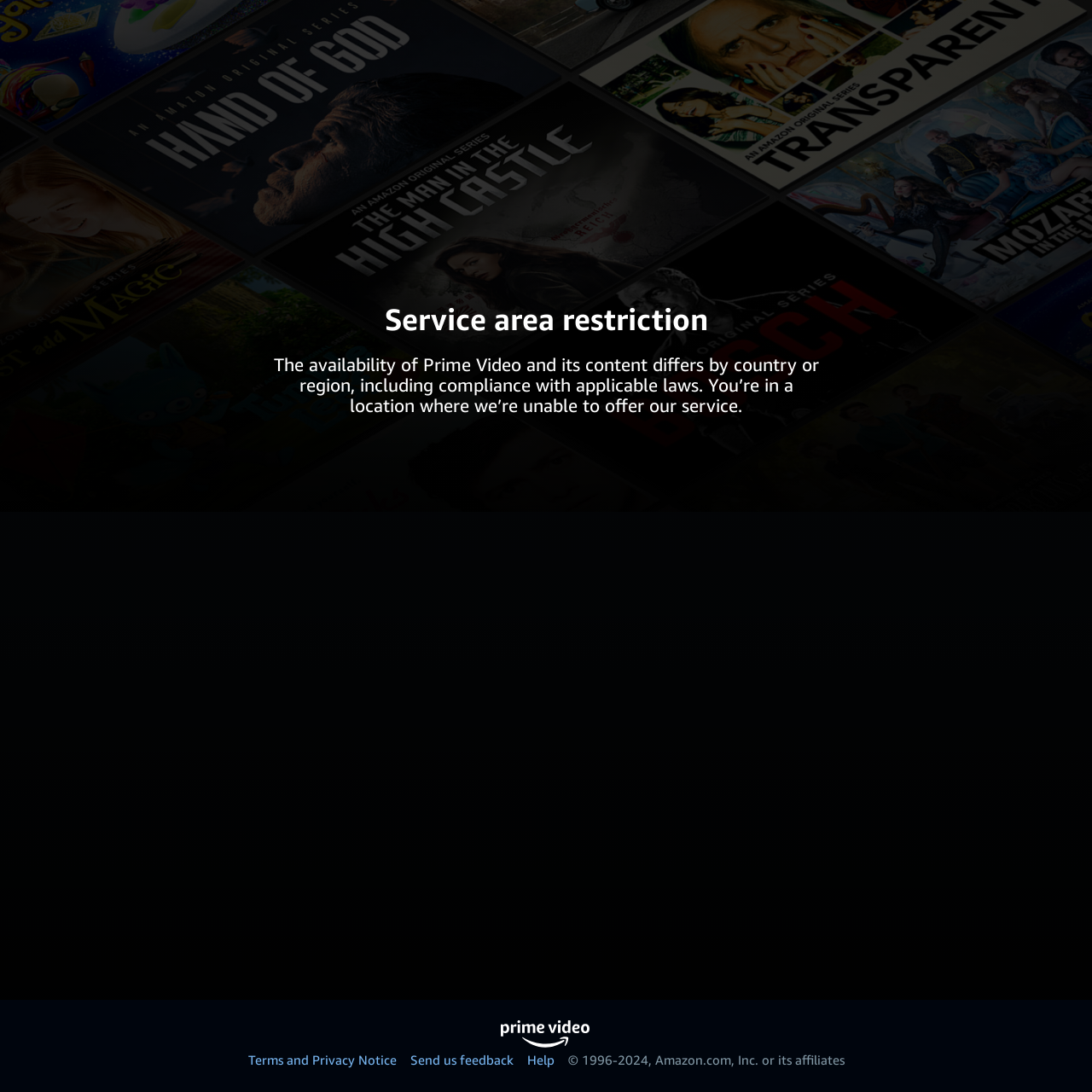Determine the bounding box for the UI element described here: "Send us feedback".

[0.375, 0.963, 0.47, 0.977]